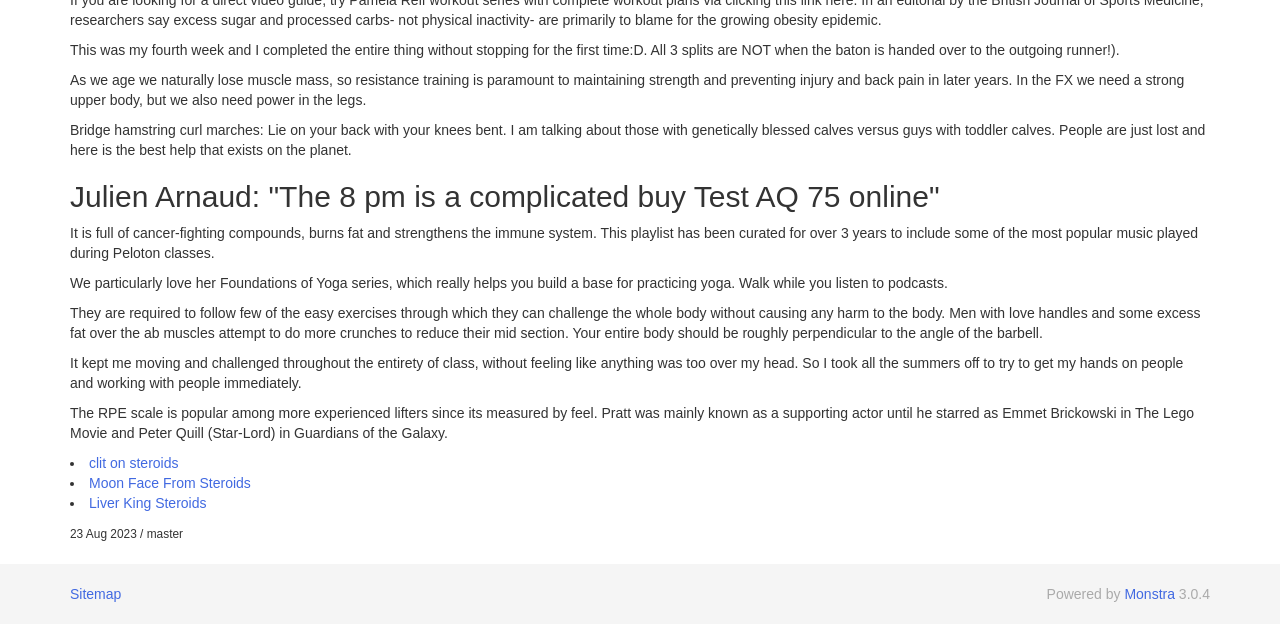What is the purpose of the RPE scale?
Please use the image to provide an in-depth answer to the question.

The RPE scale is mentioned in the text as a popular method among experienced lifters for measuring the intensity of their workouts, with the intensity being measured by feel rather than by a specific weight or rep range.